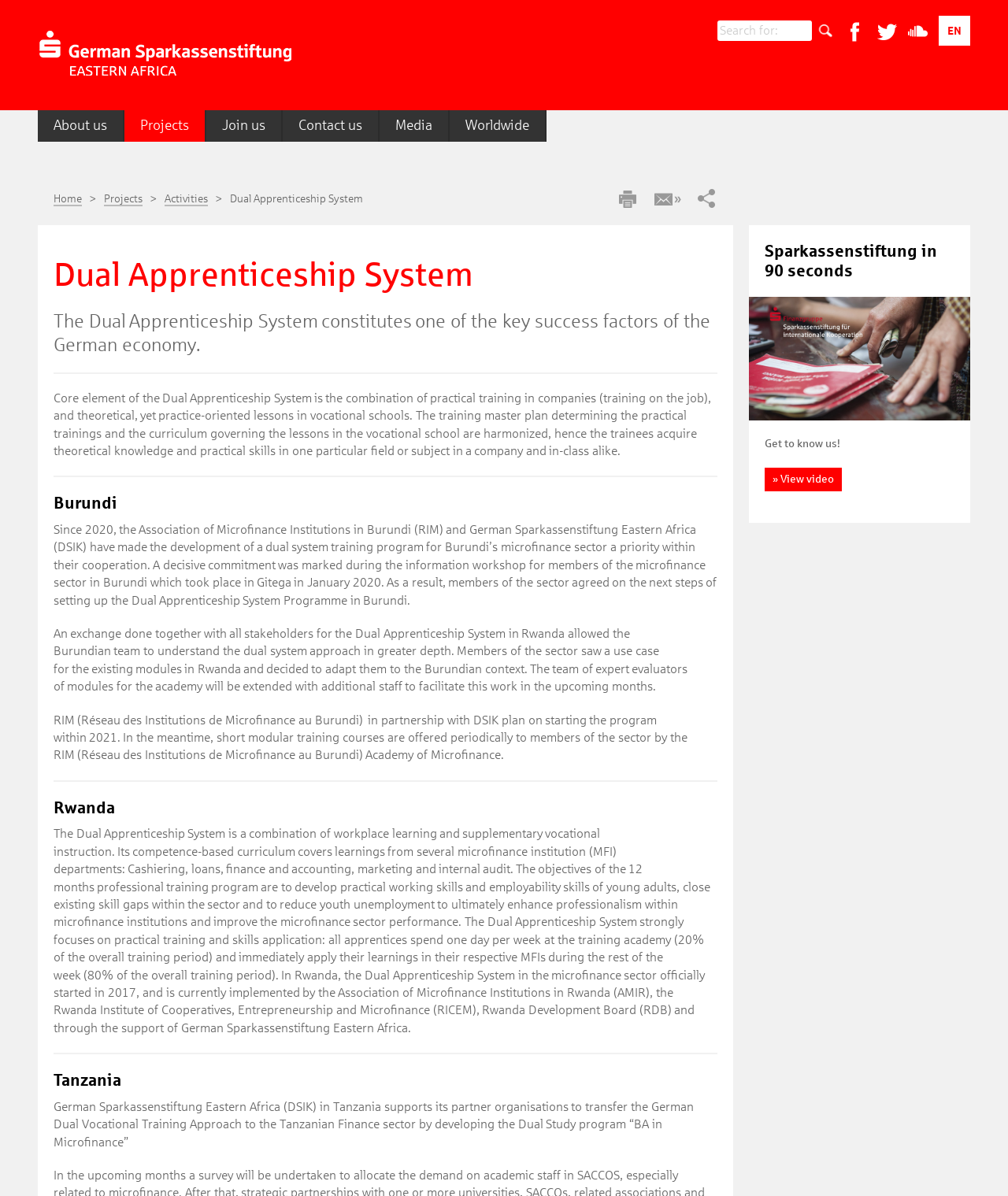Pinpoint the bounding box coordinates of the area that should be clicked to complete the following instruction: "Visit Facebook page". The coordinates must be given as four float numbers between 0 and 1, i.e., [left, top, right, bottom].

[0.843, 0.018, 0.863, 0.035]